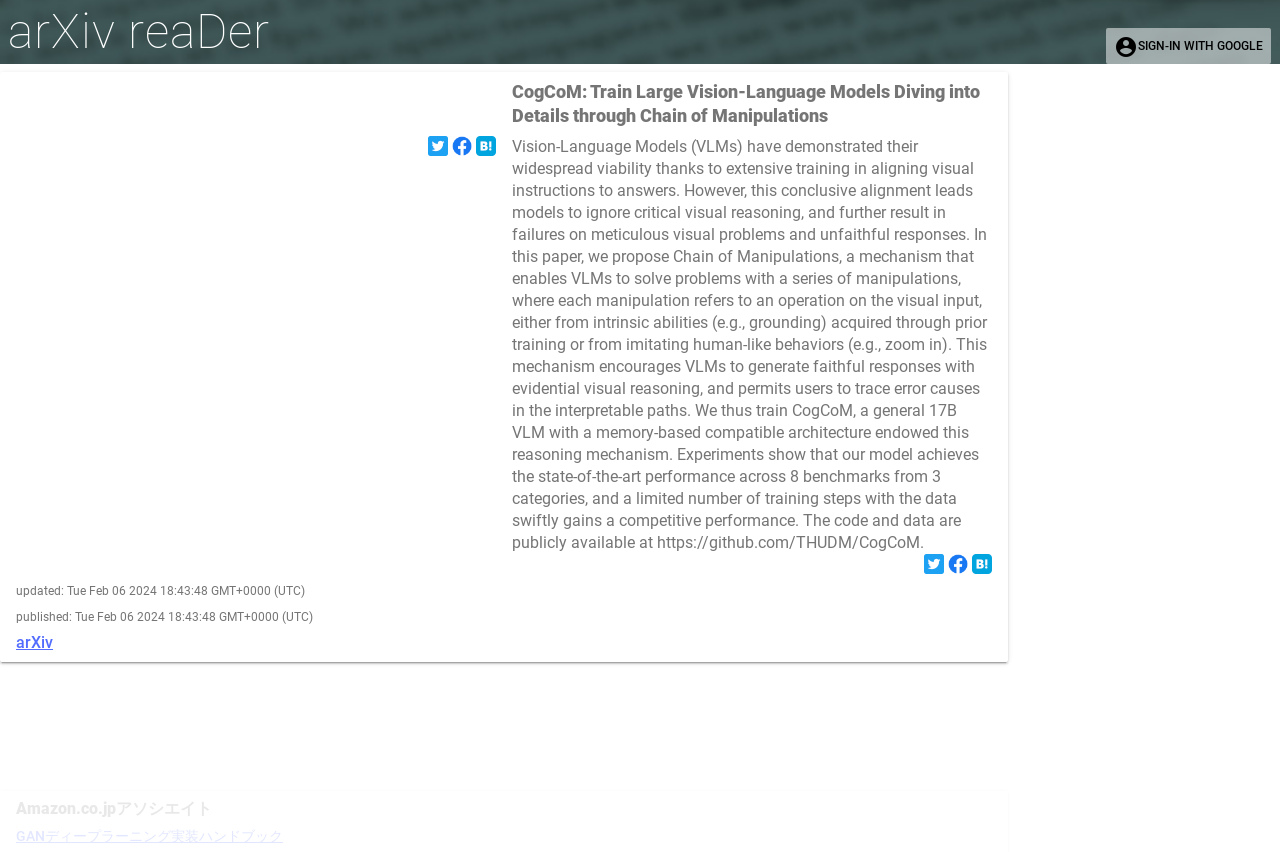Provide the bounding box coordinates of the HTML element described as: "arXiv reaDer". The bounding box coordinates should be four float numbers between 0 and 1, i.e., [left, top, right, bottom].

[0.006, 0.009, 0.211, 0.066]